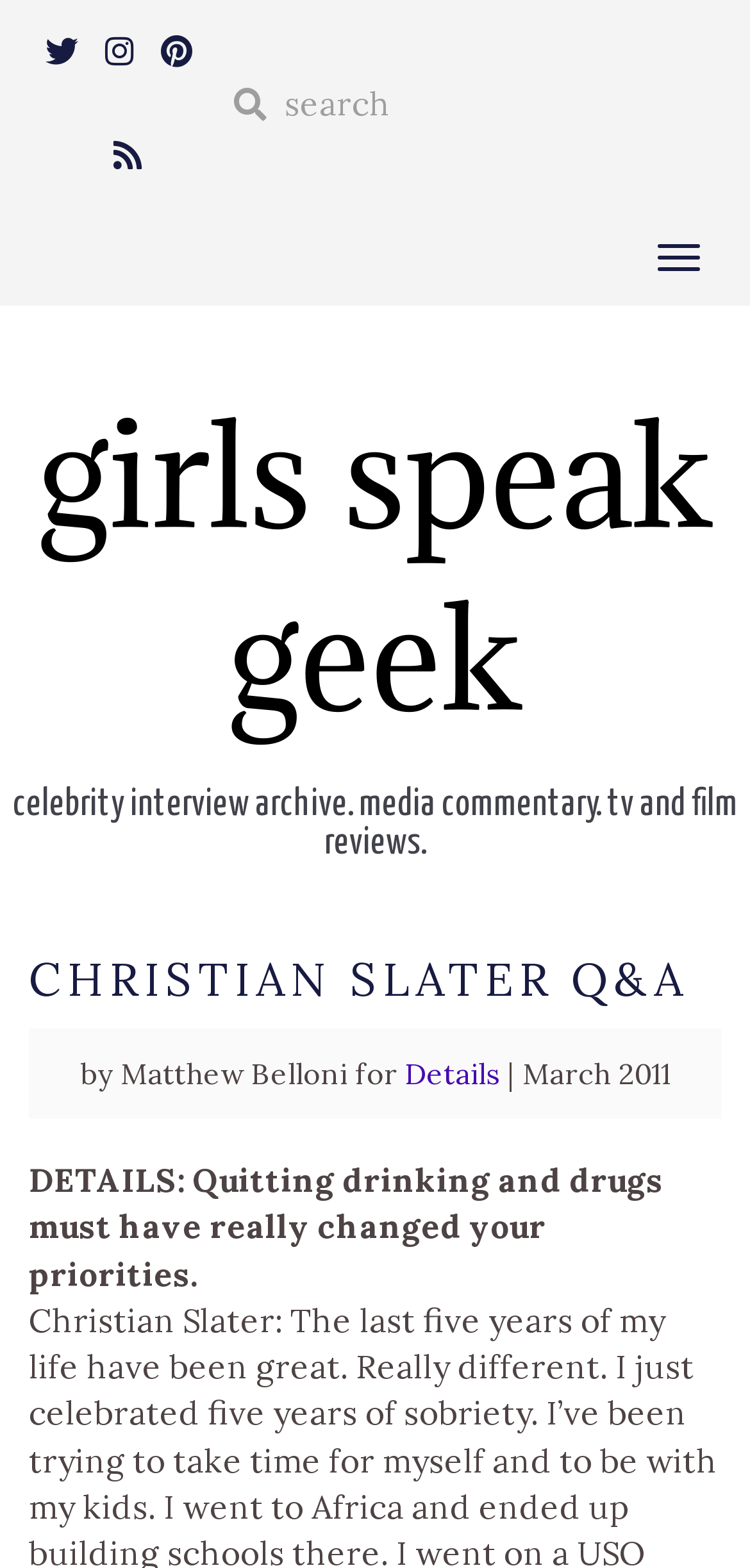What is the name of the website?
Refer to the image and provide a one-word or short phrase answer.

girls speak geek